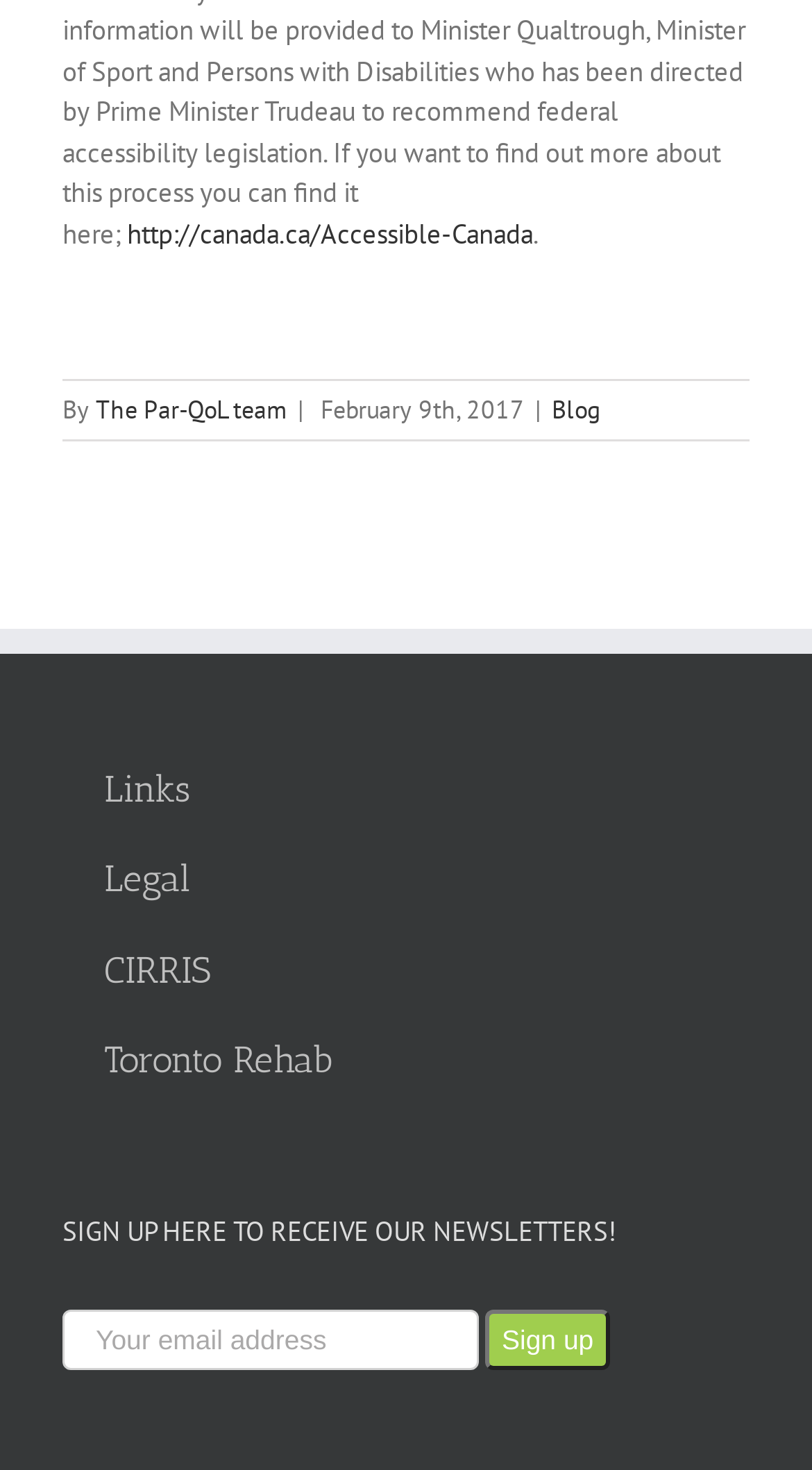Please specify the bounding box coordinates of the region to click in order to perform the following instruction: "Enter email address".

[0.077, 0.891, 0.59, 0.932]